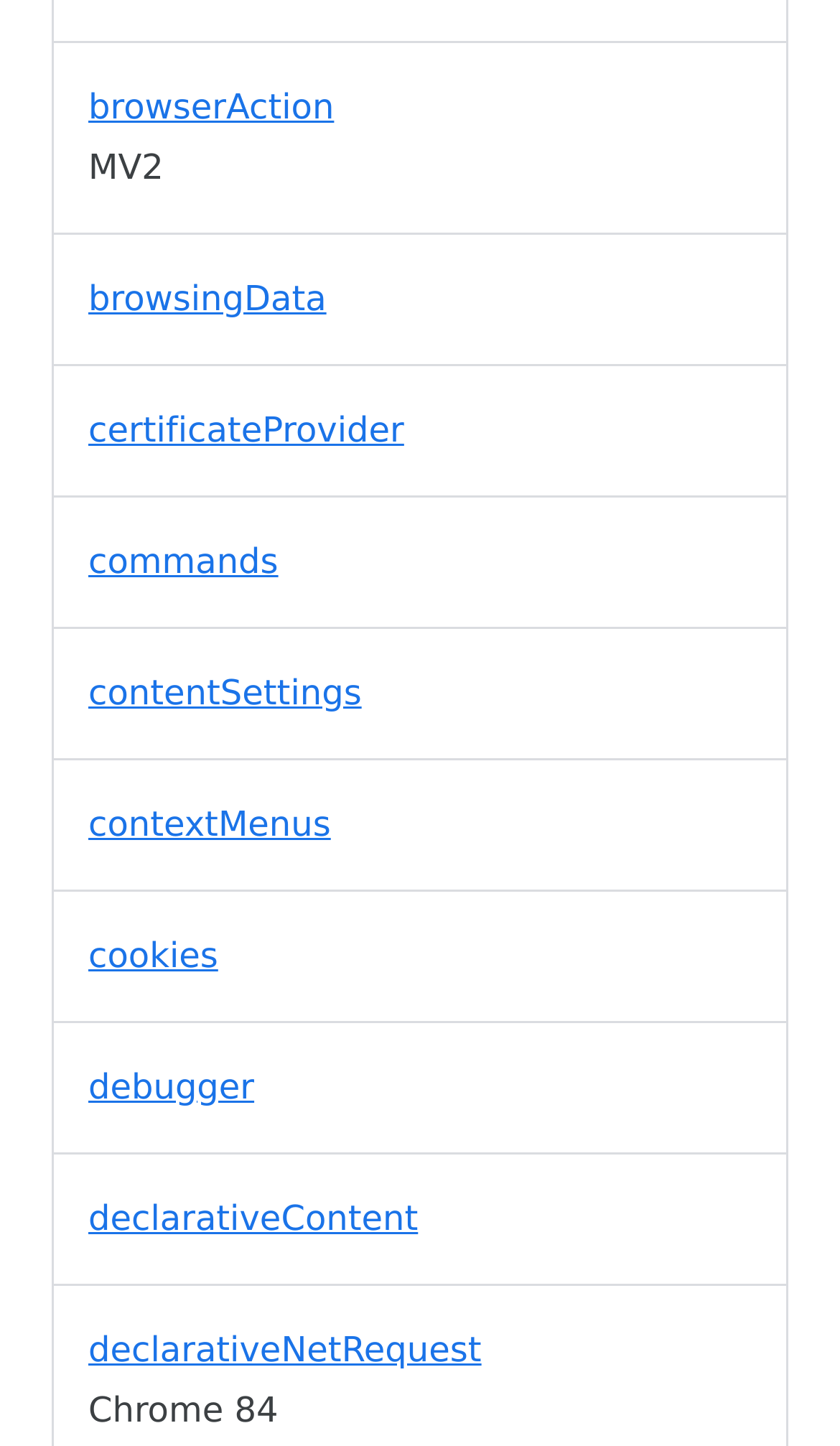Please identify the bounding box coordinates of the region to click in order to complete the given instruction: "open content settings". The coordinates should be four float numbers between 0 and 1, i.e., [left, top, right, bottom].

[0.105, 0.464, 0.43, 0.493]